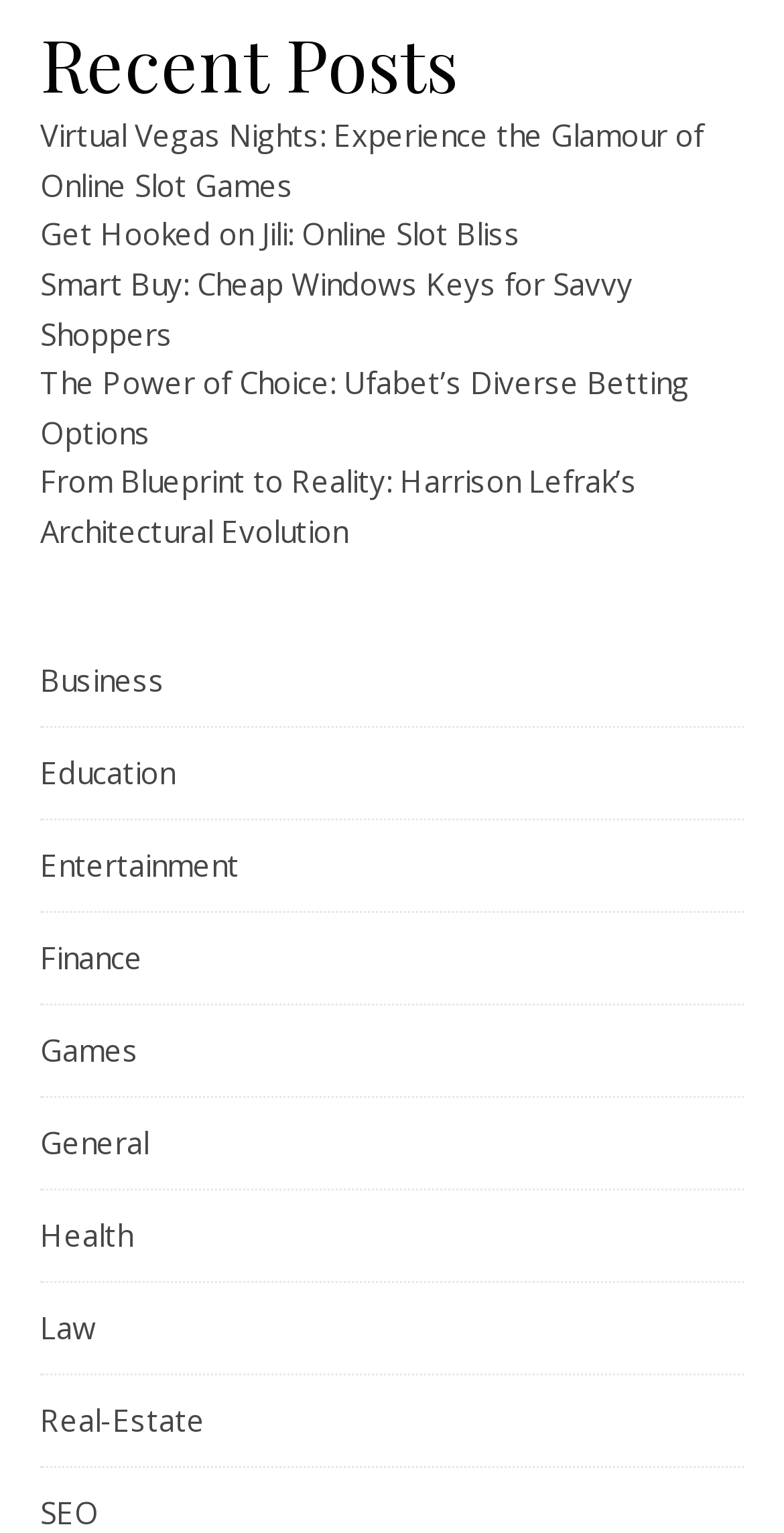Provide the bounding box coordinates of the HTML element this sentence describes: "Entertainment".

[0.051, 0.536, 0.305, 0.595]